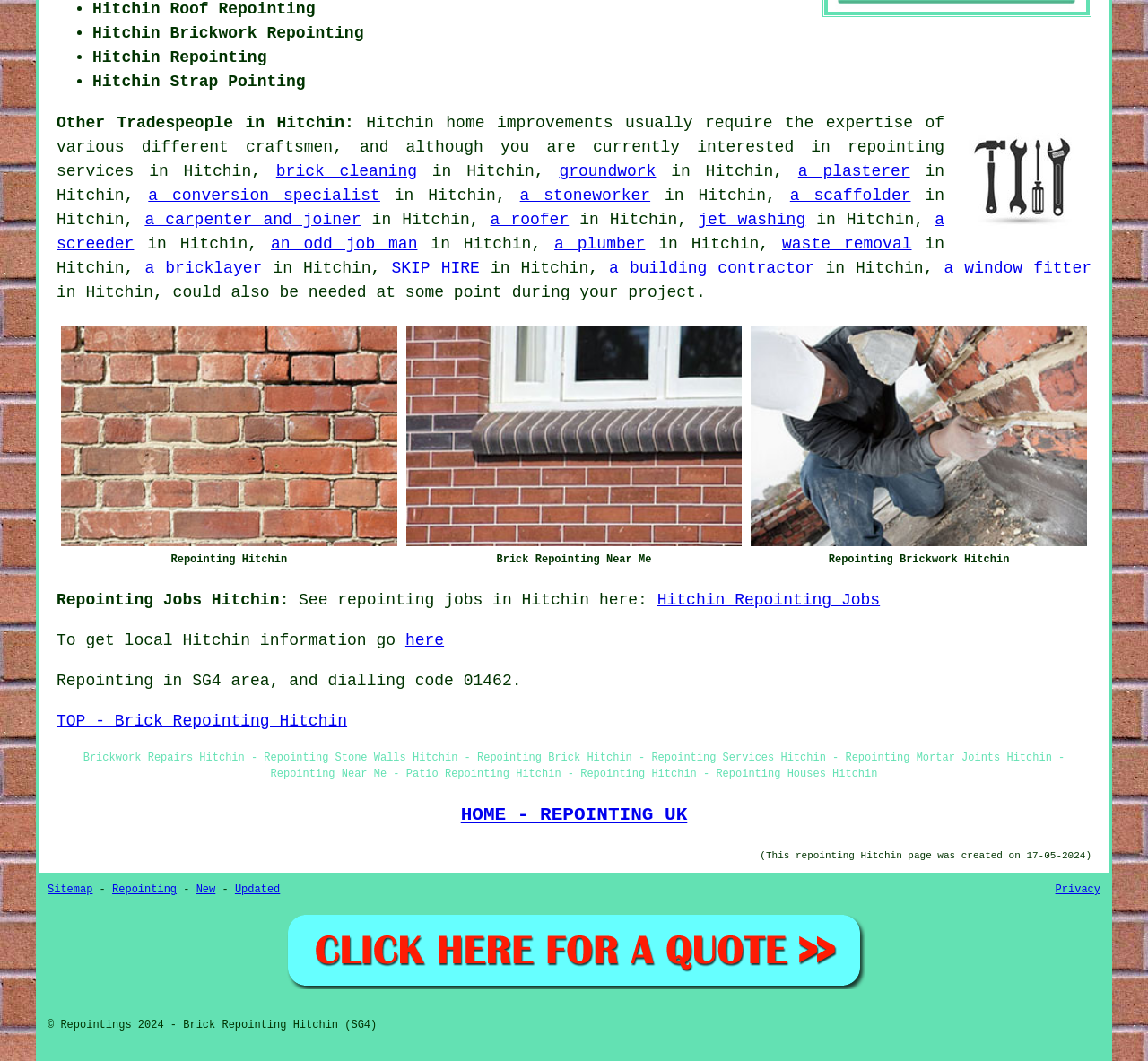Provide the bounding box coordinates for the UI element that is described by this text: "Tourism Tips". The coordinates should be in the form of four float numbers between 0 and 1: [left, top, right, bottom].

None